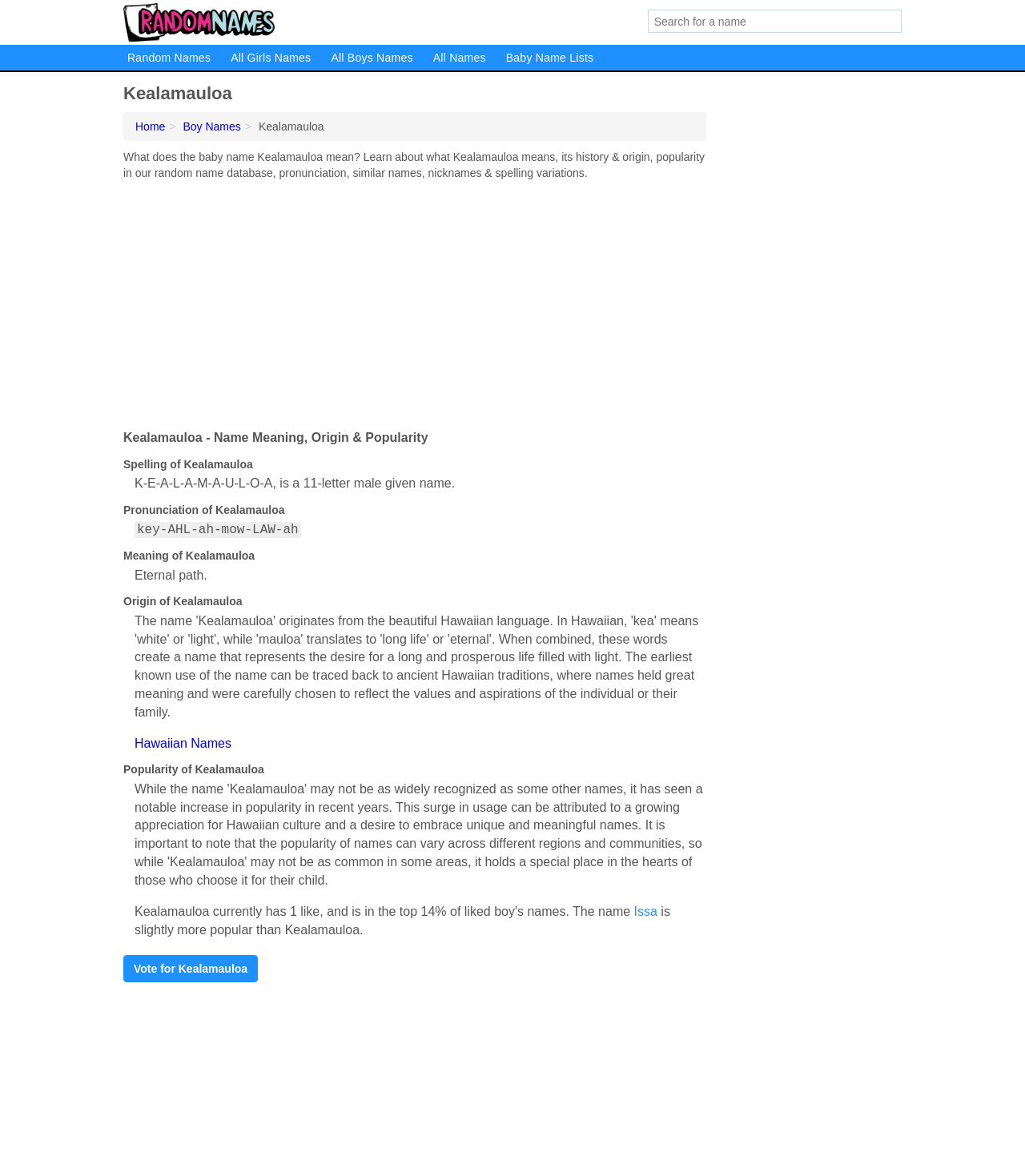Find the bounding box coordinates corresponding to the UI element with the description: "All Names". The coordinates should be formatted as [left, top, right, bottom], with values as floats between 0 and 1.

[0.415, 0.038, 0.482, 0.06]